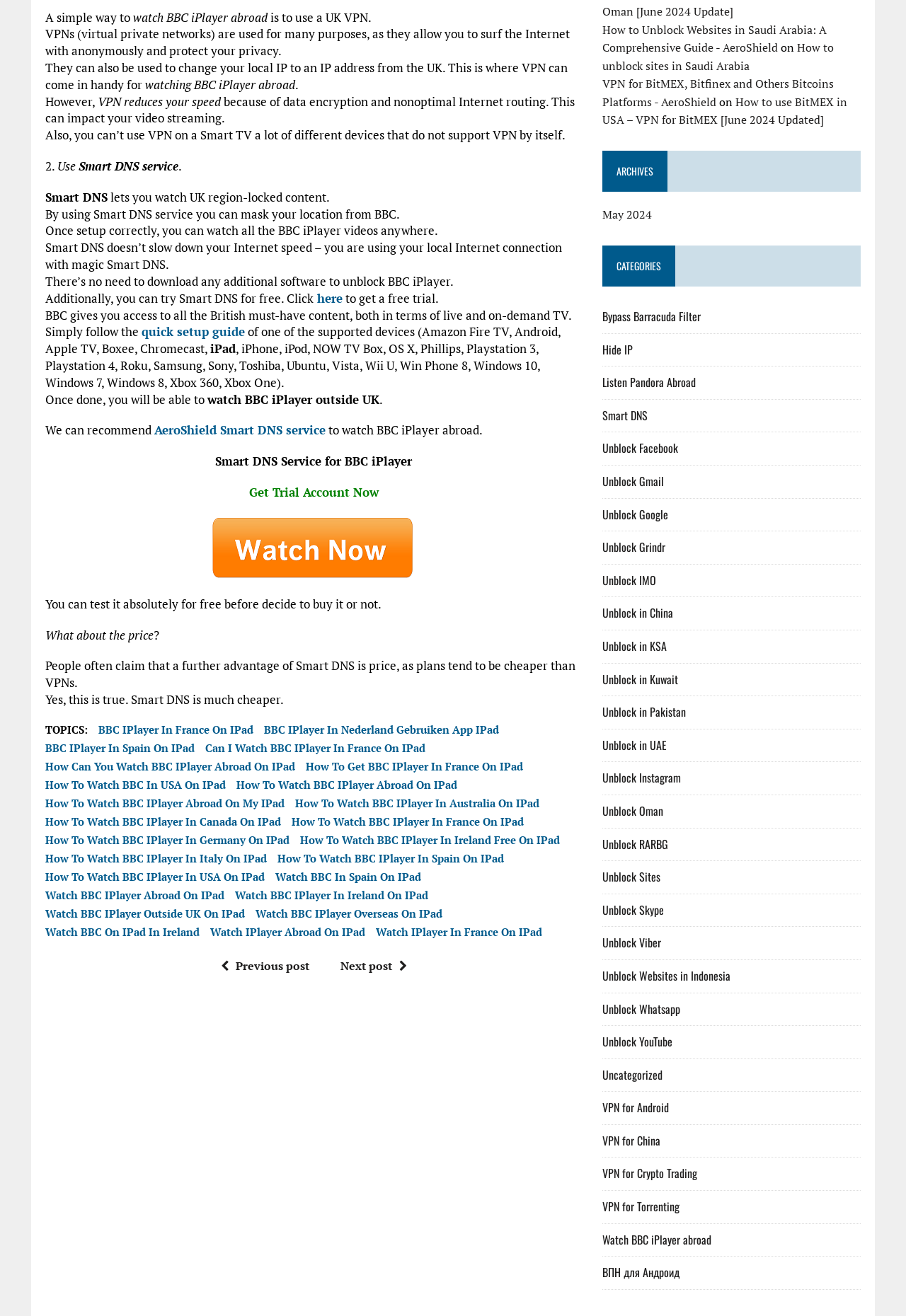By analyzing the image, answer the following question with a detailed response: What devices are supported by Smart DNS?

The webpage lists a range of devices that are supported by Smart DNS, including Amazon Fire TV, Android, Apple TV, Boxee, Chromecast, iPad, iPhone, iPod, NOW TV Box, OS X, Phillips, Playstation 3, Playstation 4, Roku, Samsung, Sony, Toshiba, Ubuntu, Vista, Wii U, Win Phone 8, Windows 10, Windows 7, Windows 8, Xbox 360, and Xbox One.